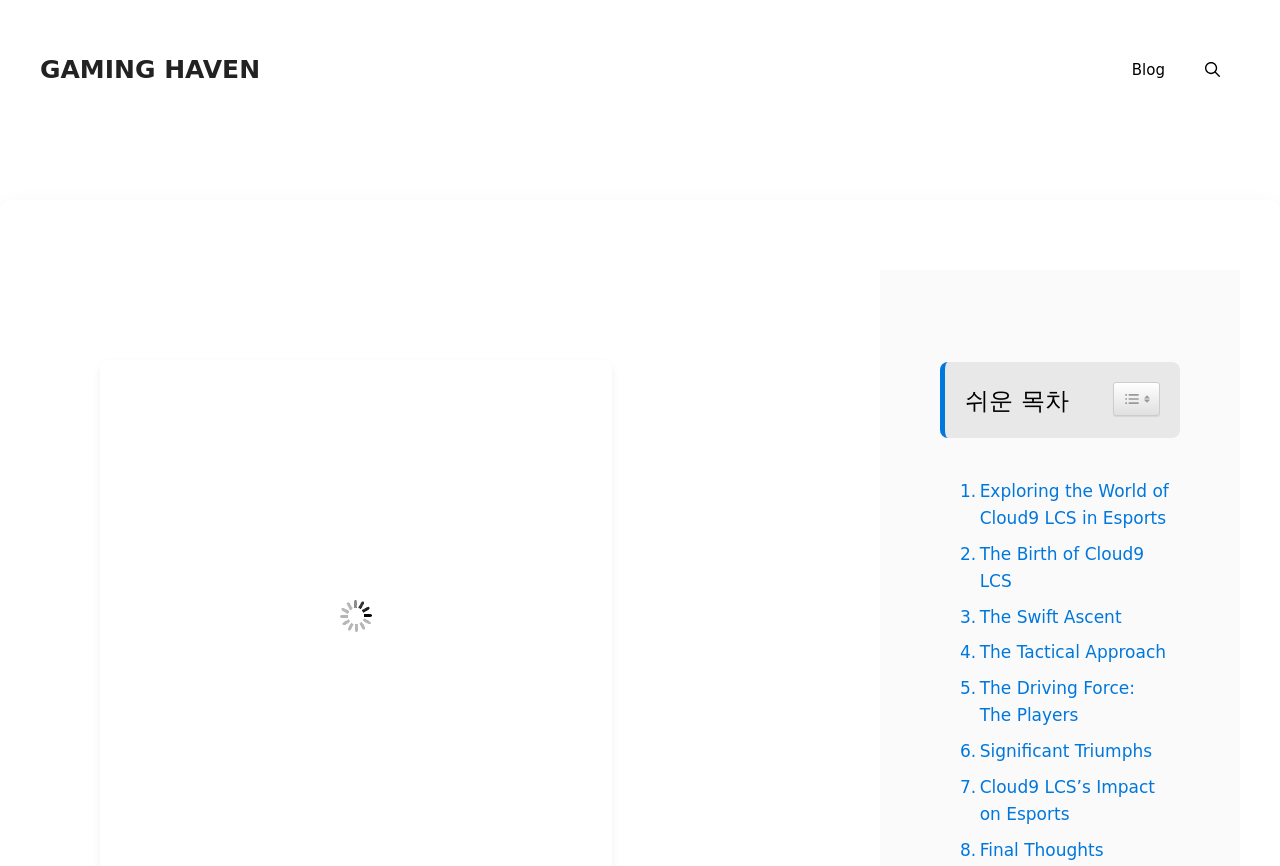Please identify the bounding box coordinates for the region that you need to click to follow this instruction: "open search bar".

[0.926, 0.046, 0.969, 0.115]